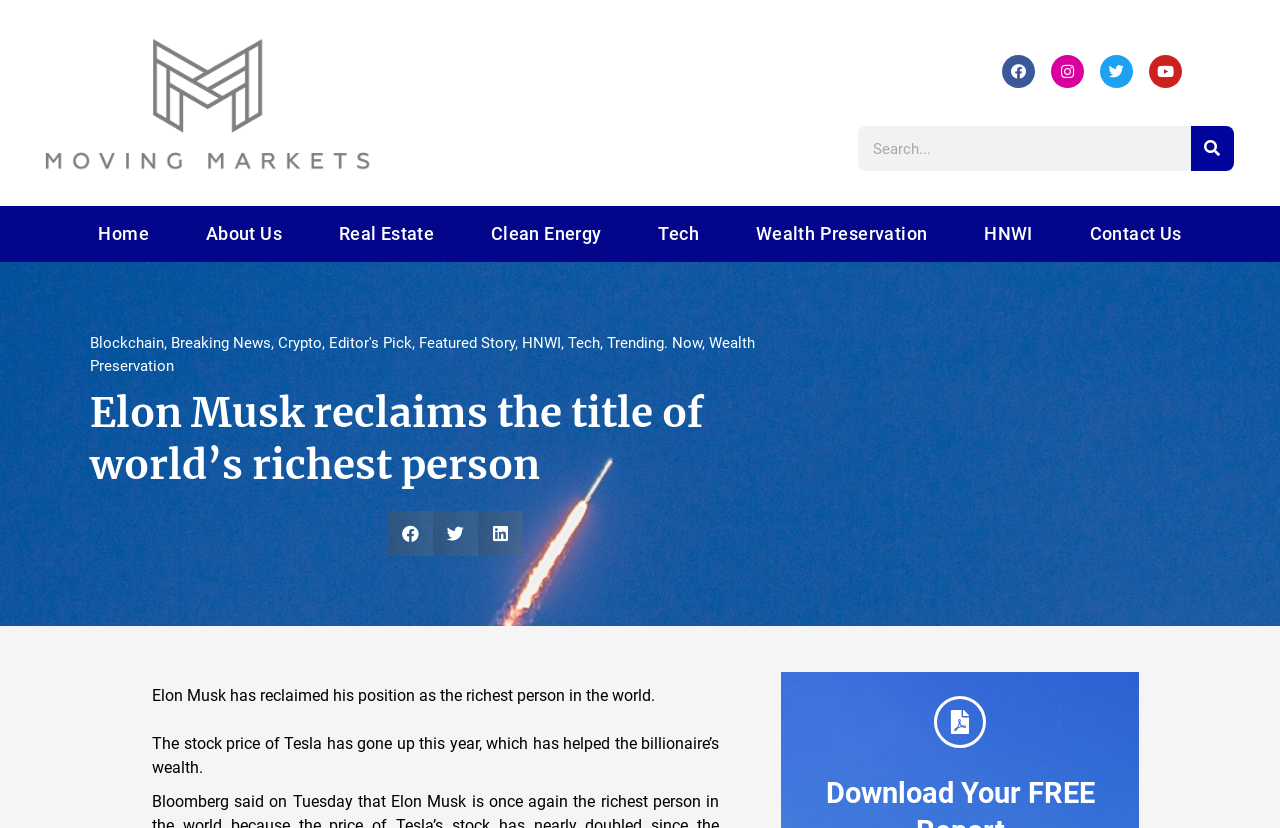Based on the element description "parent_node: Search name="s" placeholder="Search..."", predict the bounding box coordinates of the UI element.

[0.671, 0.152, 0.93, 0.207]